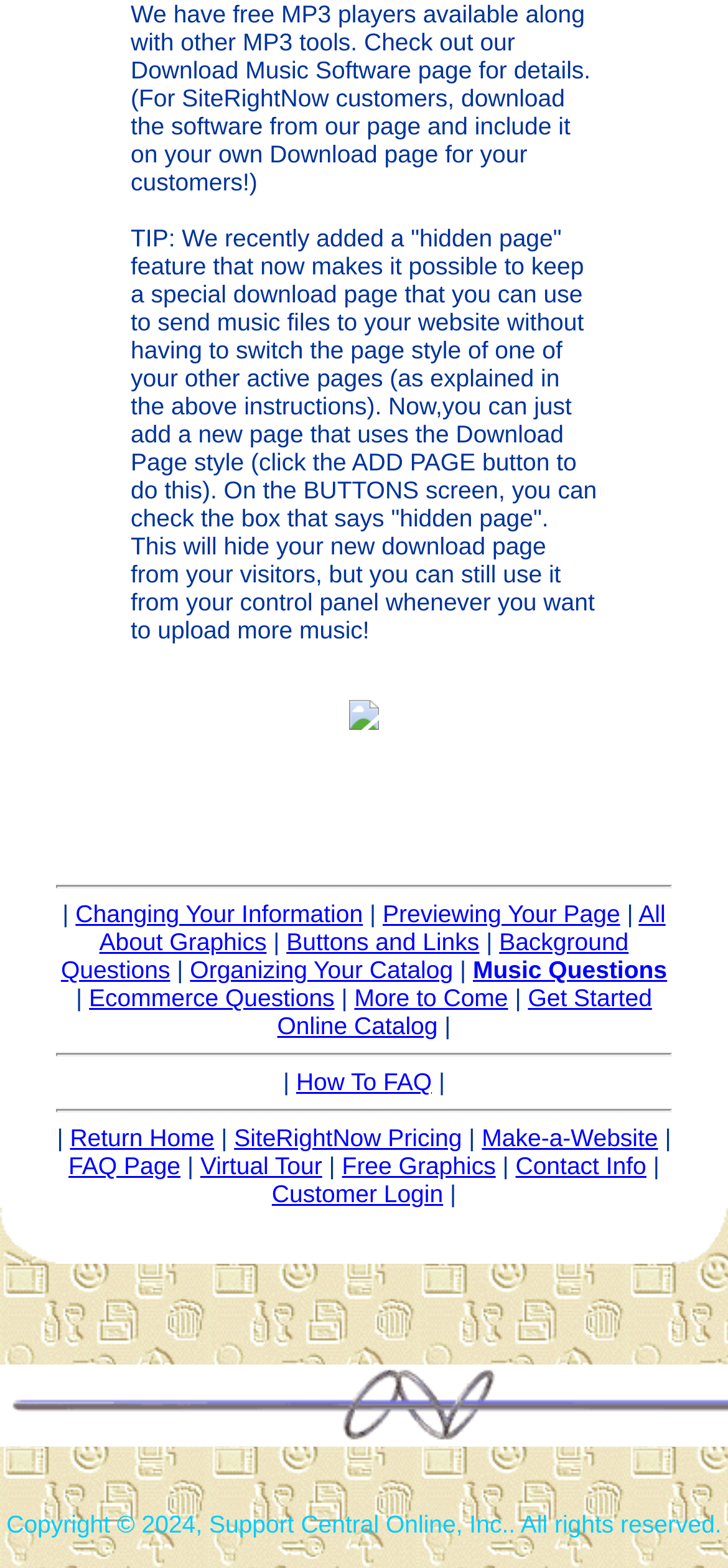Please identify the bounding box coordinates of the element's region that I should click in order to complete the following instruction: "Click the 'Customer Login' link". The bounding box coordinates consist of four float numbers between 0 and 1, i.e., [left, top, right, bottom].

[0.373, 0.752, 0.609, 0.77]